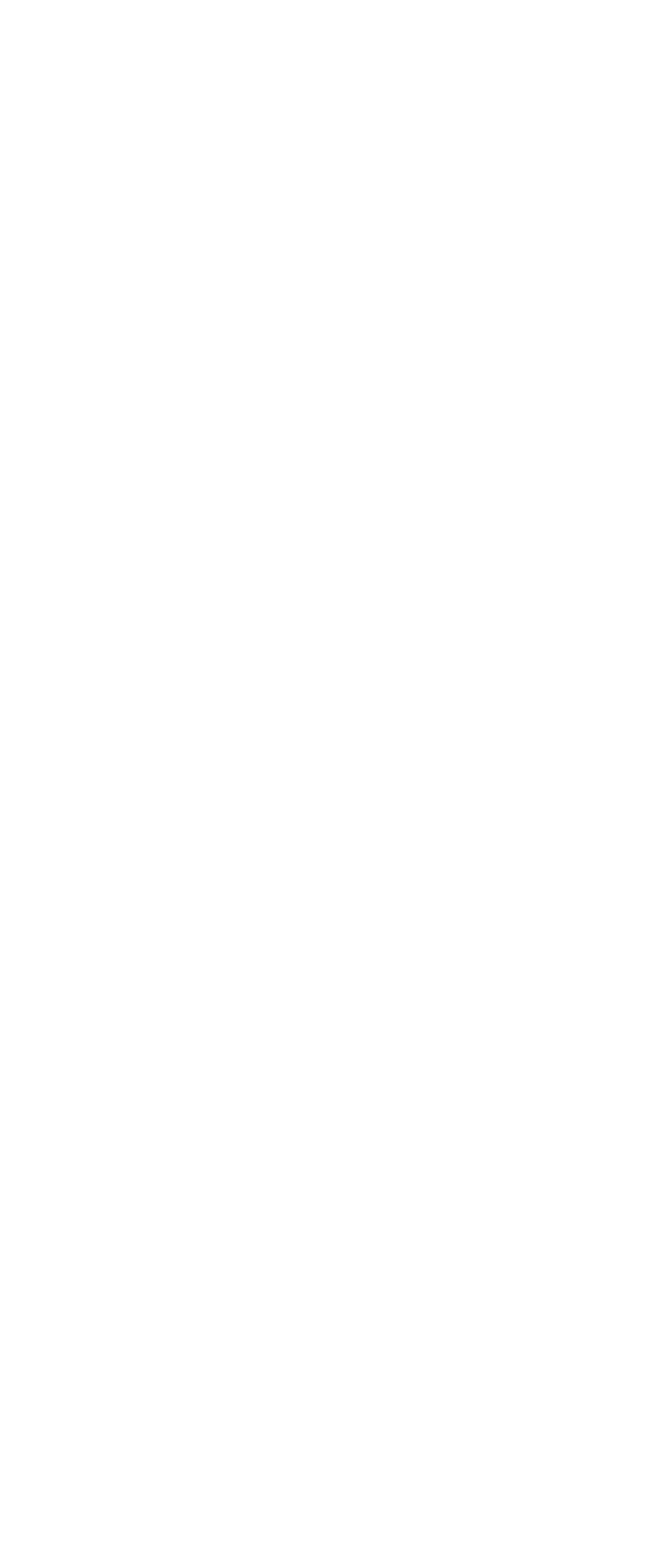Look at the image and answer the question in detail:
How many audit rules are documented?

According to the webpage, there are 17 audit rules documented at http://goo.gl/L7gCXu, which is mentioned as part of the Google Accessibility feature.